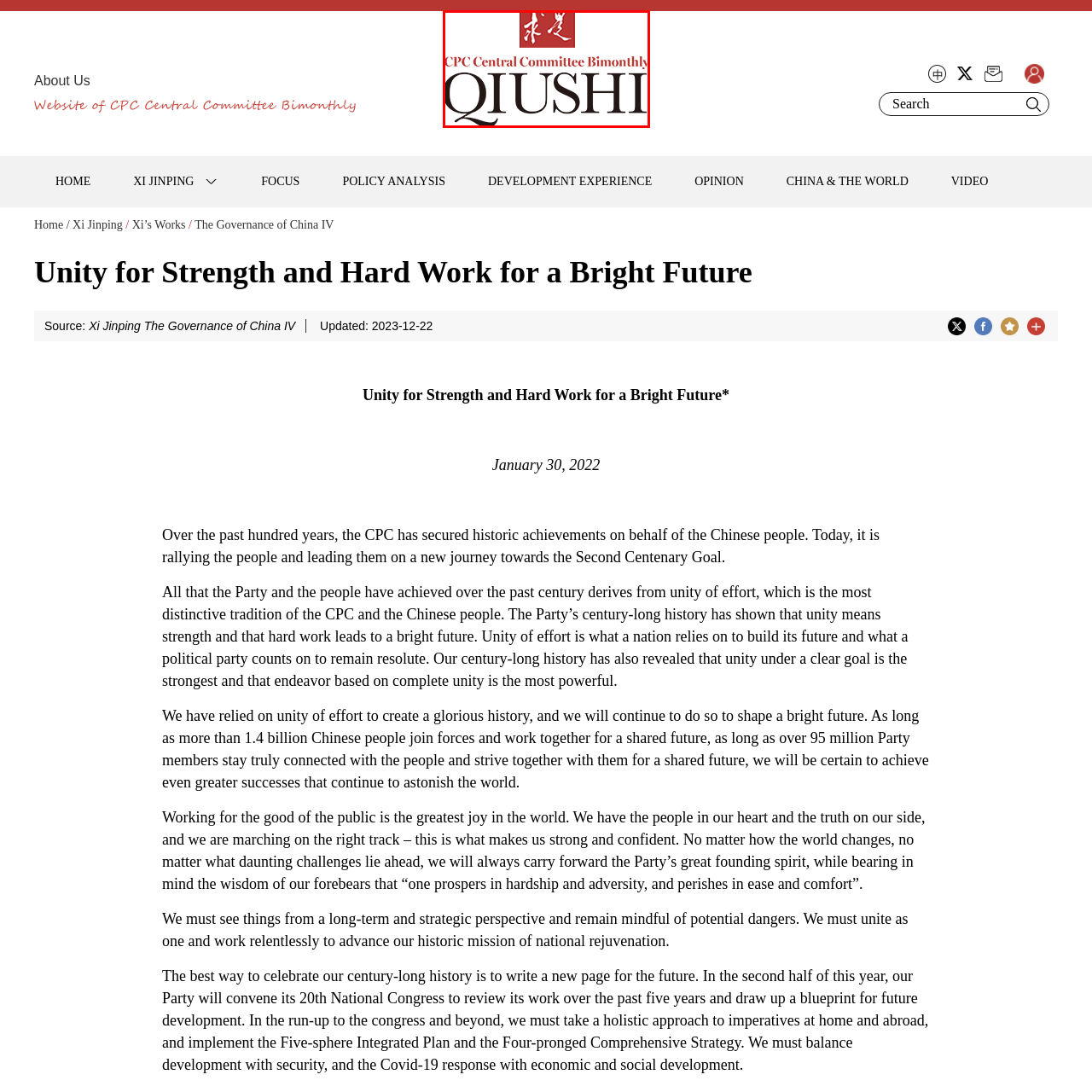What is the purpose of the publication Qiushi?
Analyze the image marked by the red bounding box and respond with an in-depth answer considering the visual clues.

The purpose of the publication Qiushi is to disseminate the Communist Party of China's (CPC's) political philosophy, as stated in the caption, which mentions that the logo represents the CPC's commitment to ideological clarity and the dissemination of its political philosophy.